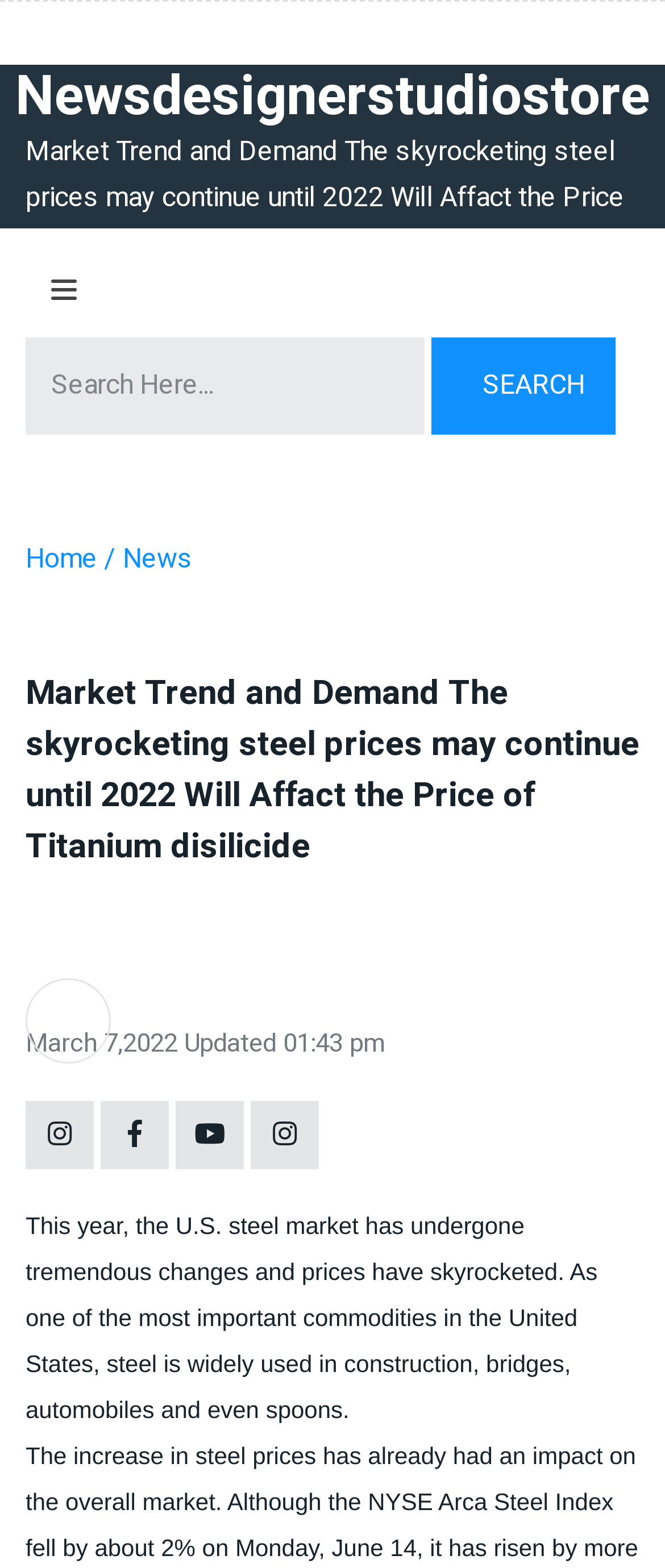What is the purpose of the search box?
Please answer the question with a single word or phrase, referencing the image.

To search for news